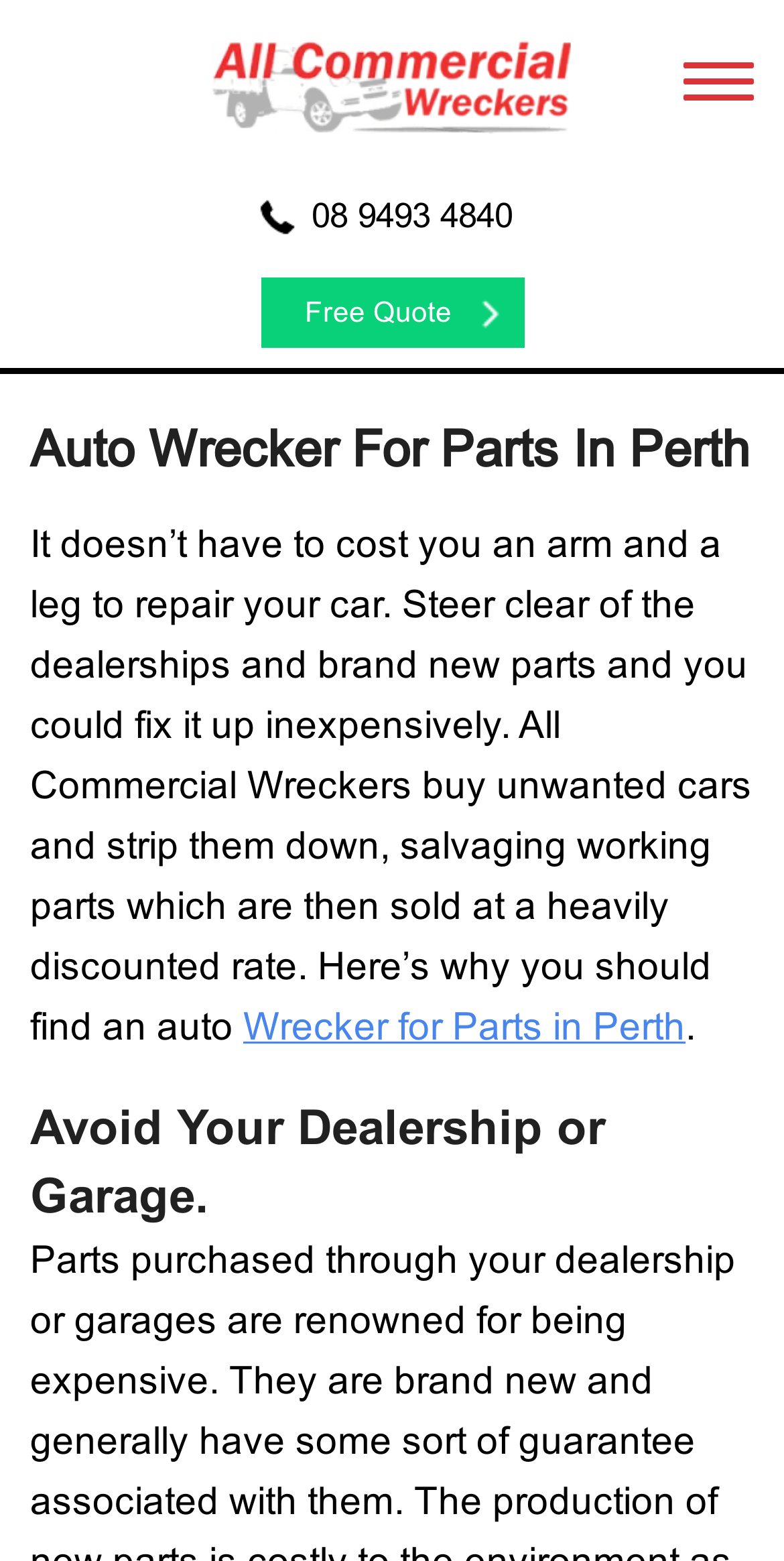Find the bounding box coordinates of the clickable area required to complete the following action: "Call 08 9493 4840".

[0.318, 0.114, 0.692, 0.165]